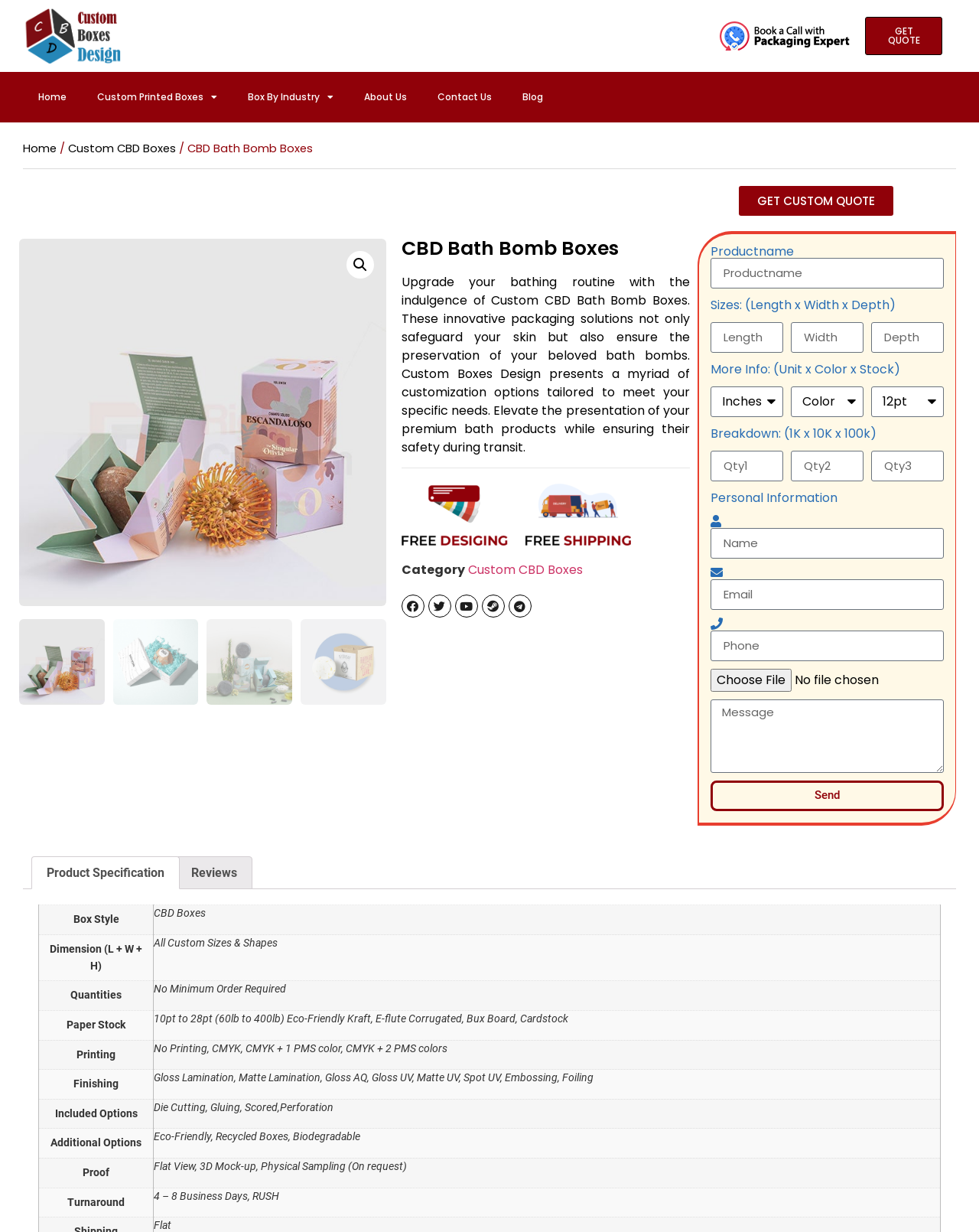Give a one-word or one-phrase response to the question:
What is the name of the product?

CBD Bath Bomb Boxes